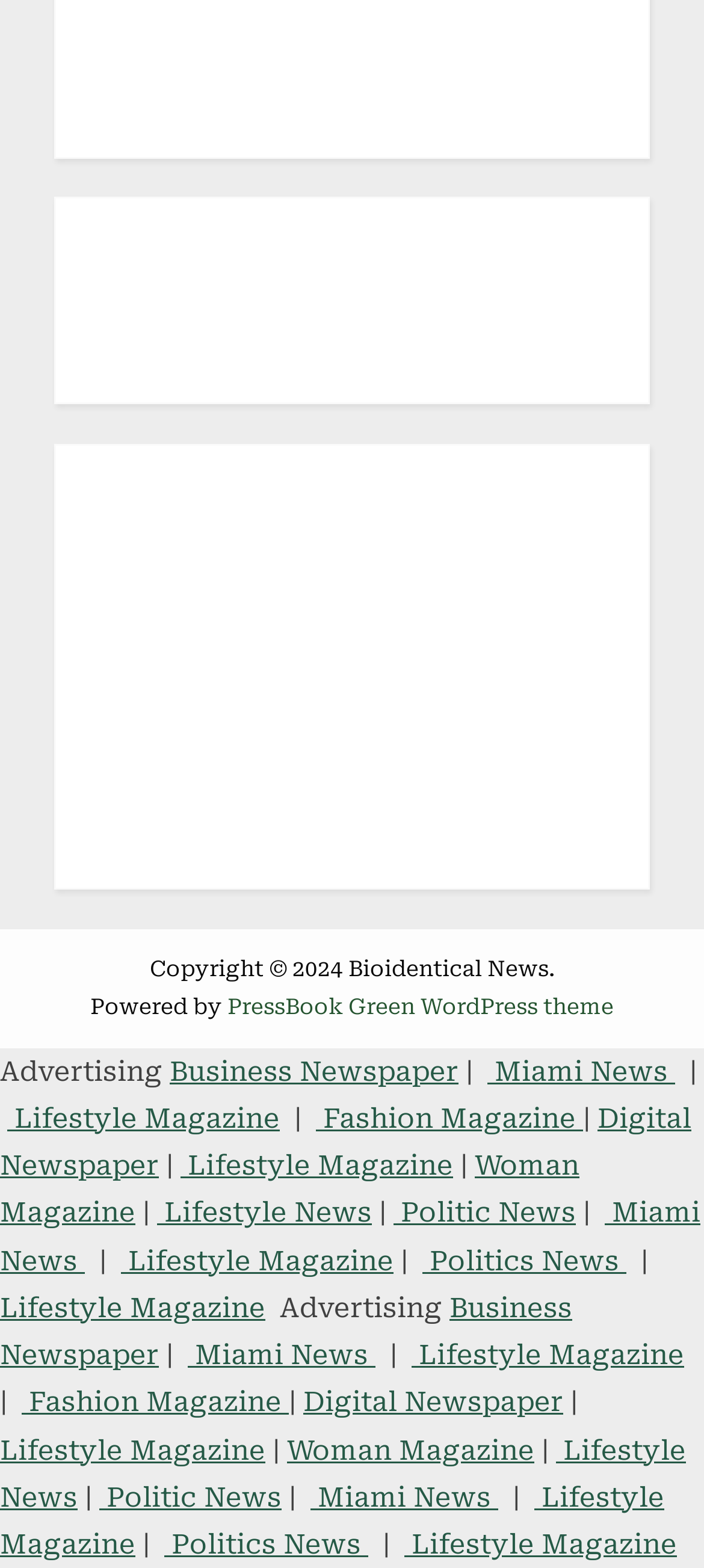Identify the bounding box coordinates for the region to click in order to carry out this instruction: "browse Miami News". Provide the coordinates using four float numbers between 0 and 1, formatted as [left, top, right, bottom].

[0.692, 0.673, 0.959, 0.693]